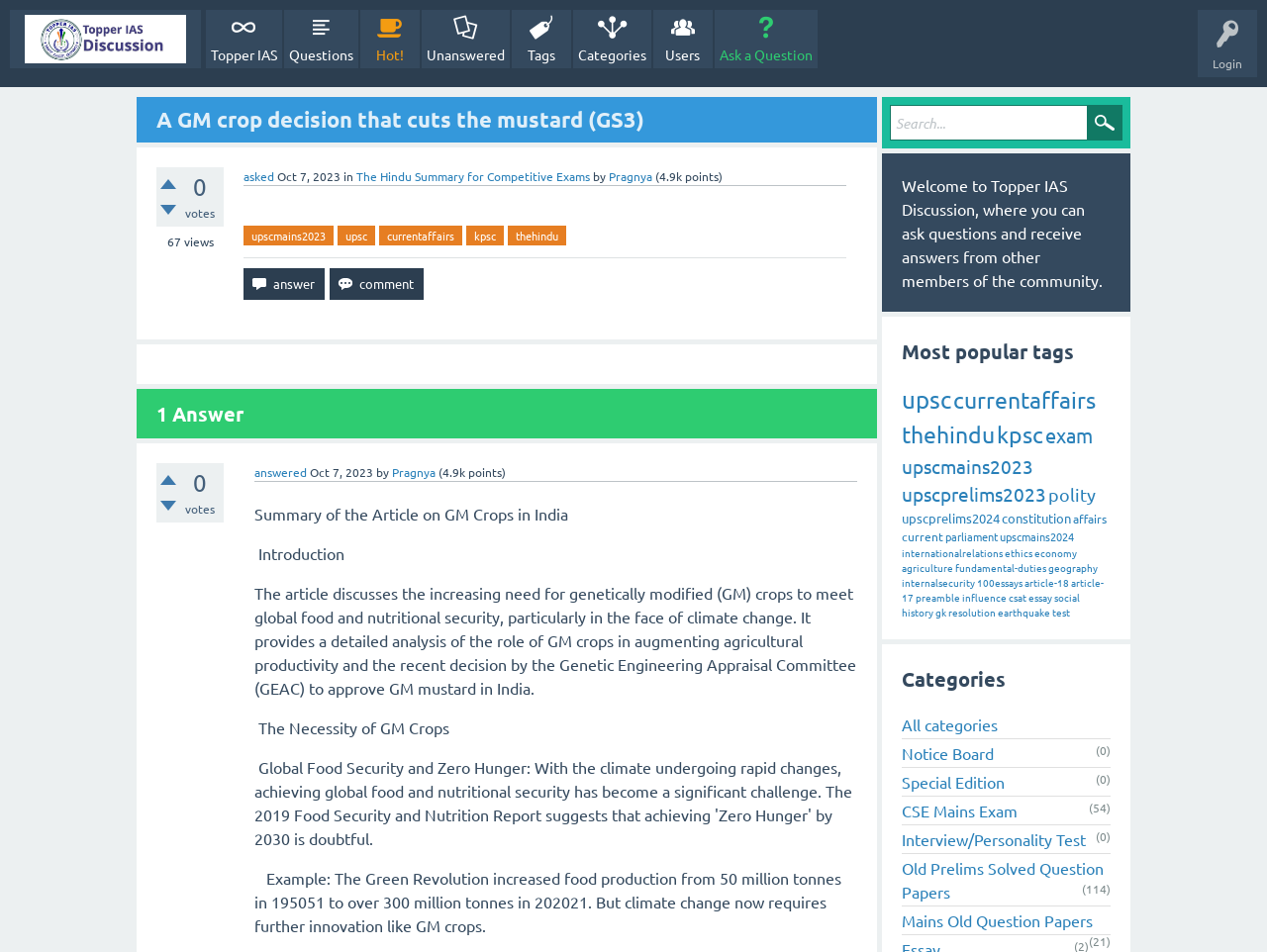Please identify the bounding box coordinates of the element that needs to be clicked to execute the following command: "Login to the forum". Provide the bounding box using four float numbers between 0 and 1, formatted as [left, top, right, bottom].

[0.957, 0.058, 0.98, 0.075]